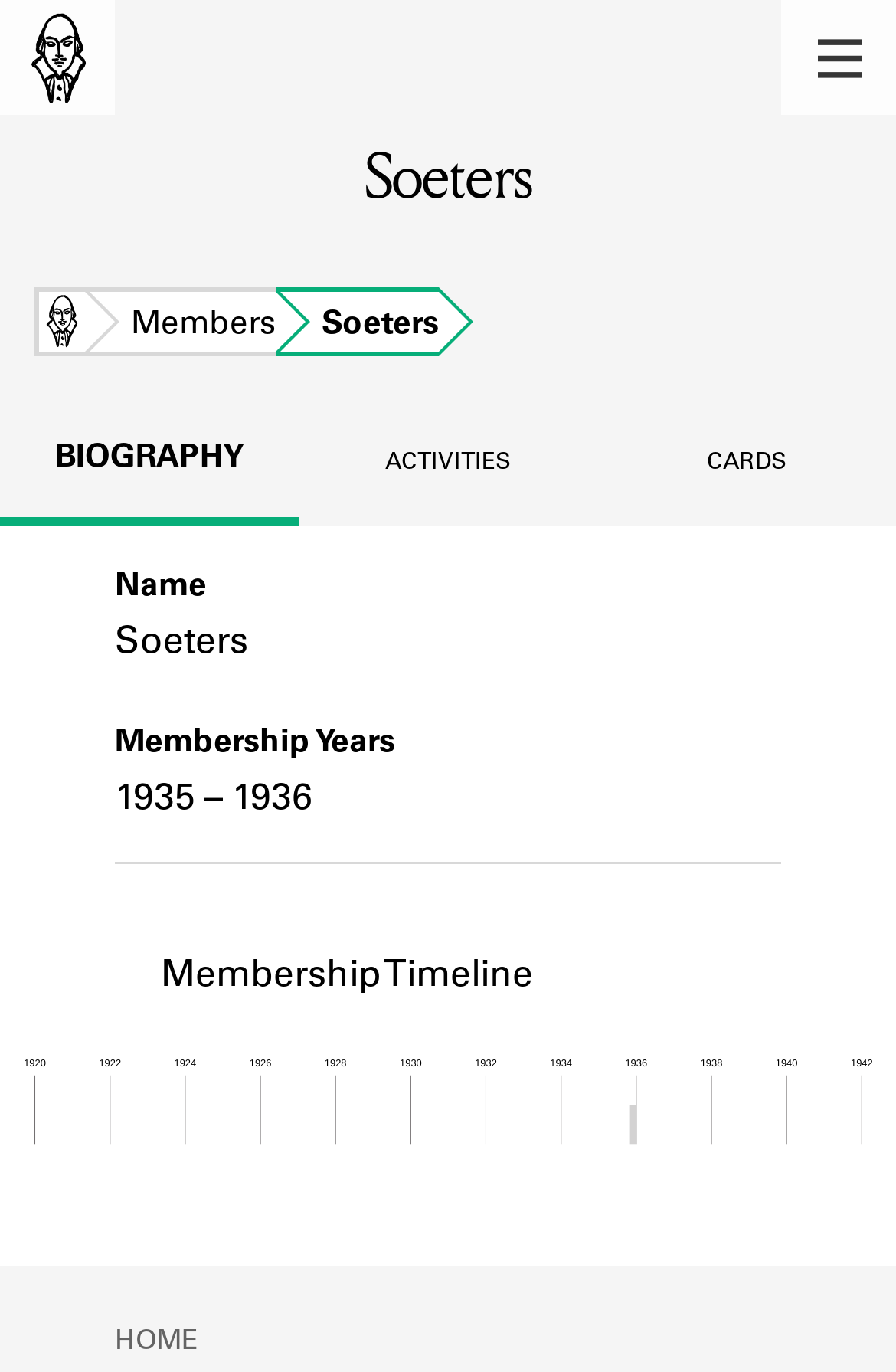Show the bounding box coordinates of the region that should be clicked to follow the instruction: "go to home."

[0.0, 0.0, 0.128, 0.084]